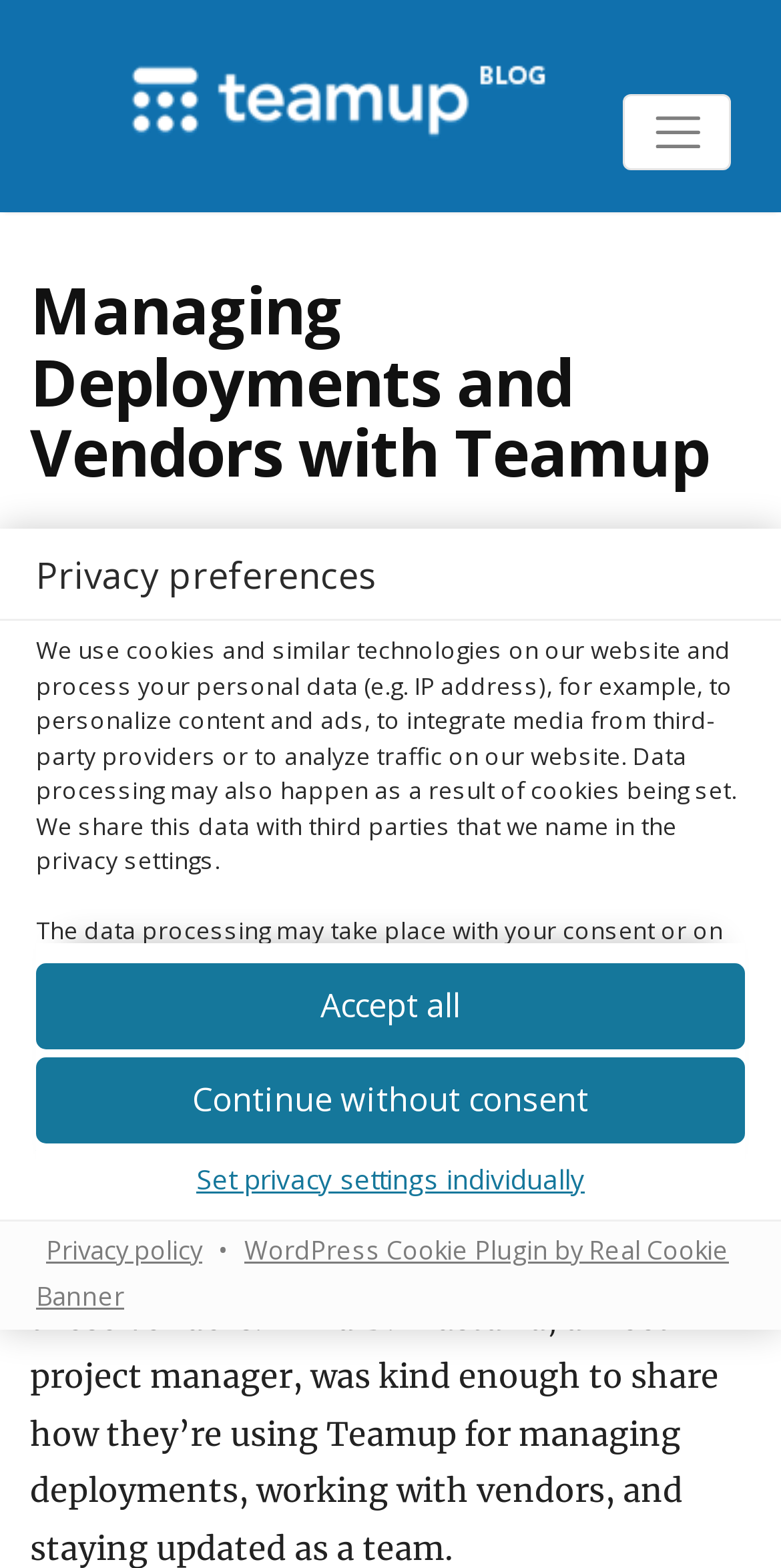Provide the bounding box coordinates for the UI element that is described as: "aria-label="Toggle navigation"".

[0.798, 0.06, 0.936, 0.108]